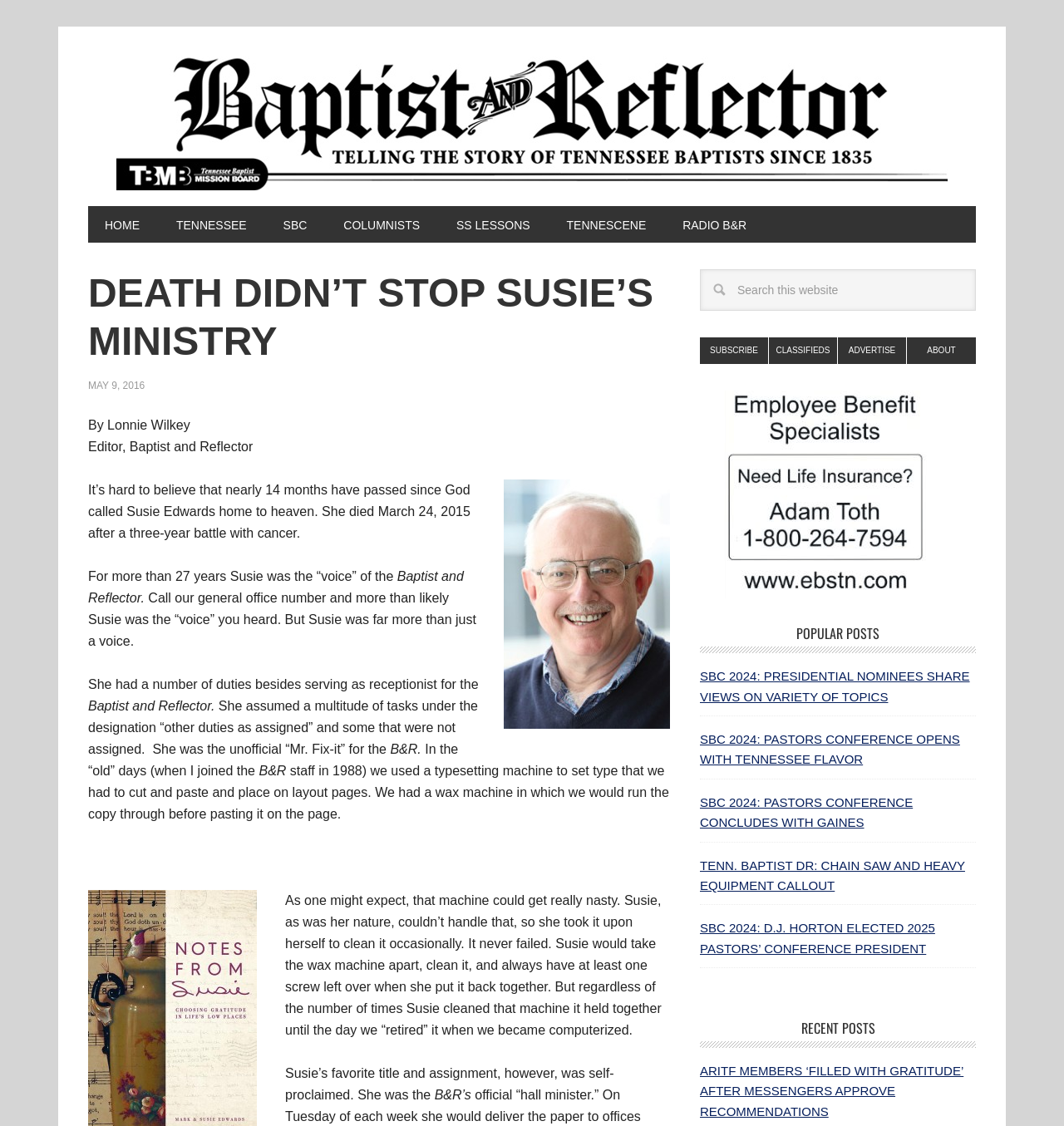Who wrote the article?
Please give a detailed answer to the question using the information shown in the image.

I found the answer by looking at the text 'By Lonnie Wilkey Editor, Baptist and Reflector' which is located below the main heading of the webpage.